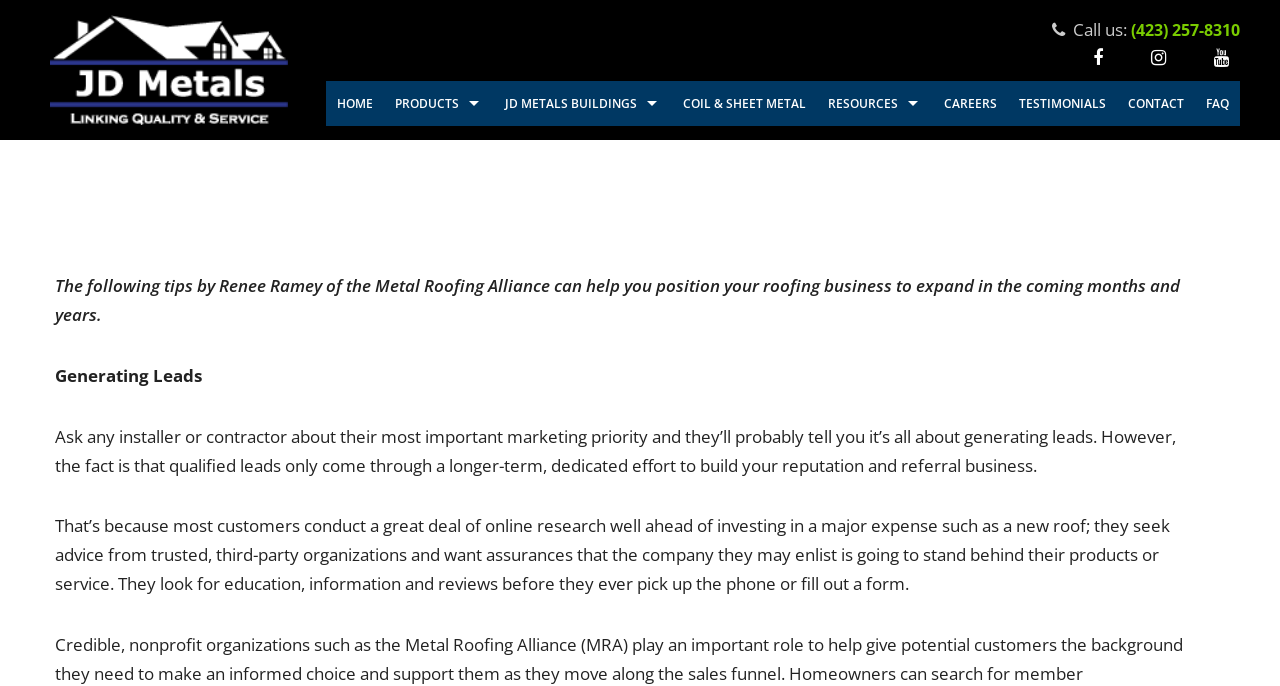Find the bounding box coordinates of the element you need to click on to perform this action: 'Read the article about generating leads'. The coordinates should be represented by four float values between 0 and 1, in the format [left, top, right, bottom].

[0.043, 0.53, 0.158, 0.564]